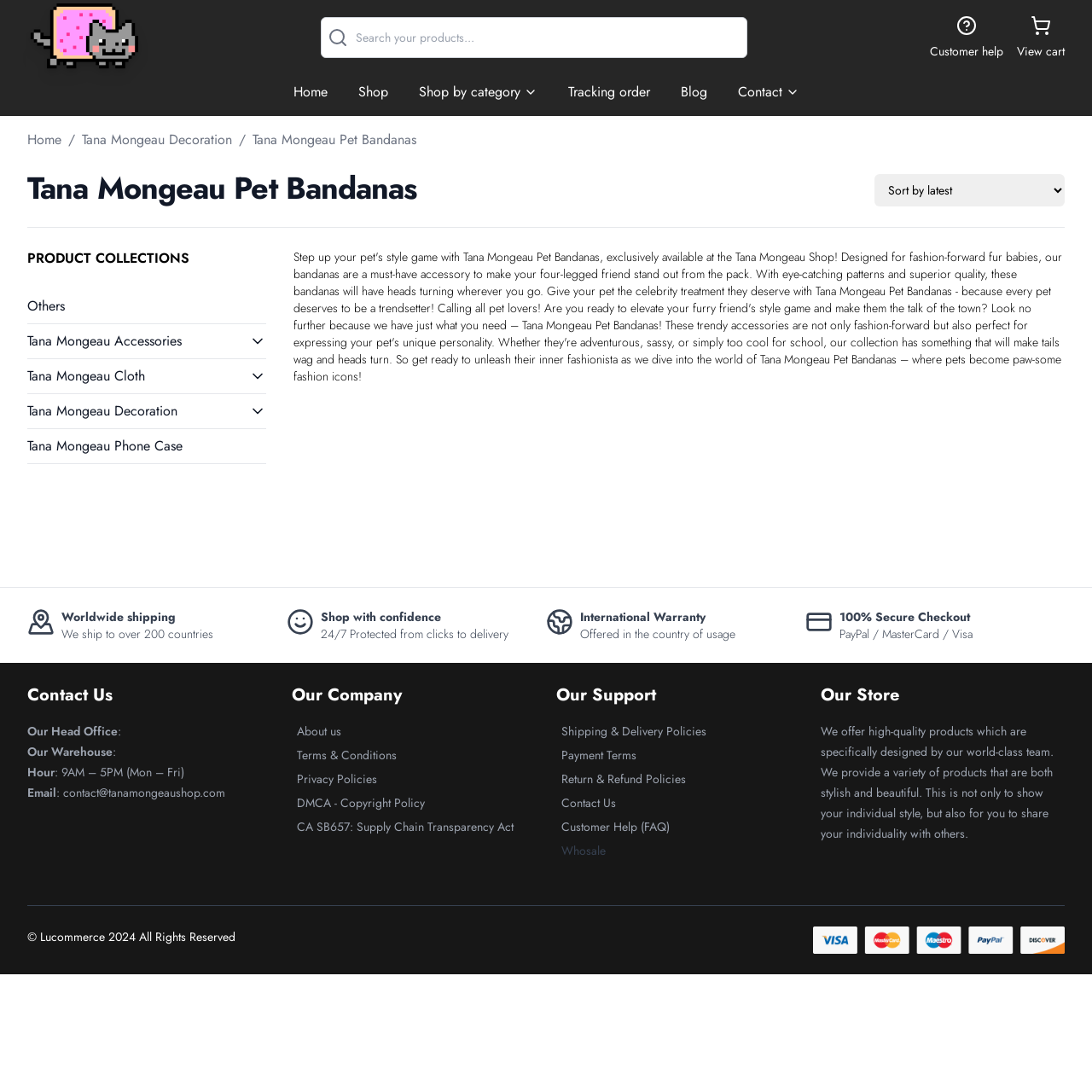Specify the bounding box coordinates of the area that needs to be clicked to achieve the following instruction: "Shop by category".

[0.371, 0.069, 0.504, 0.1]